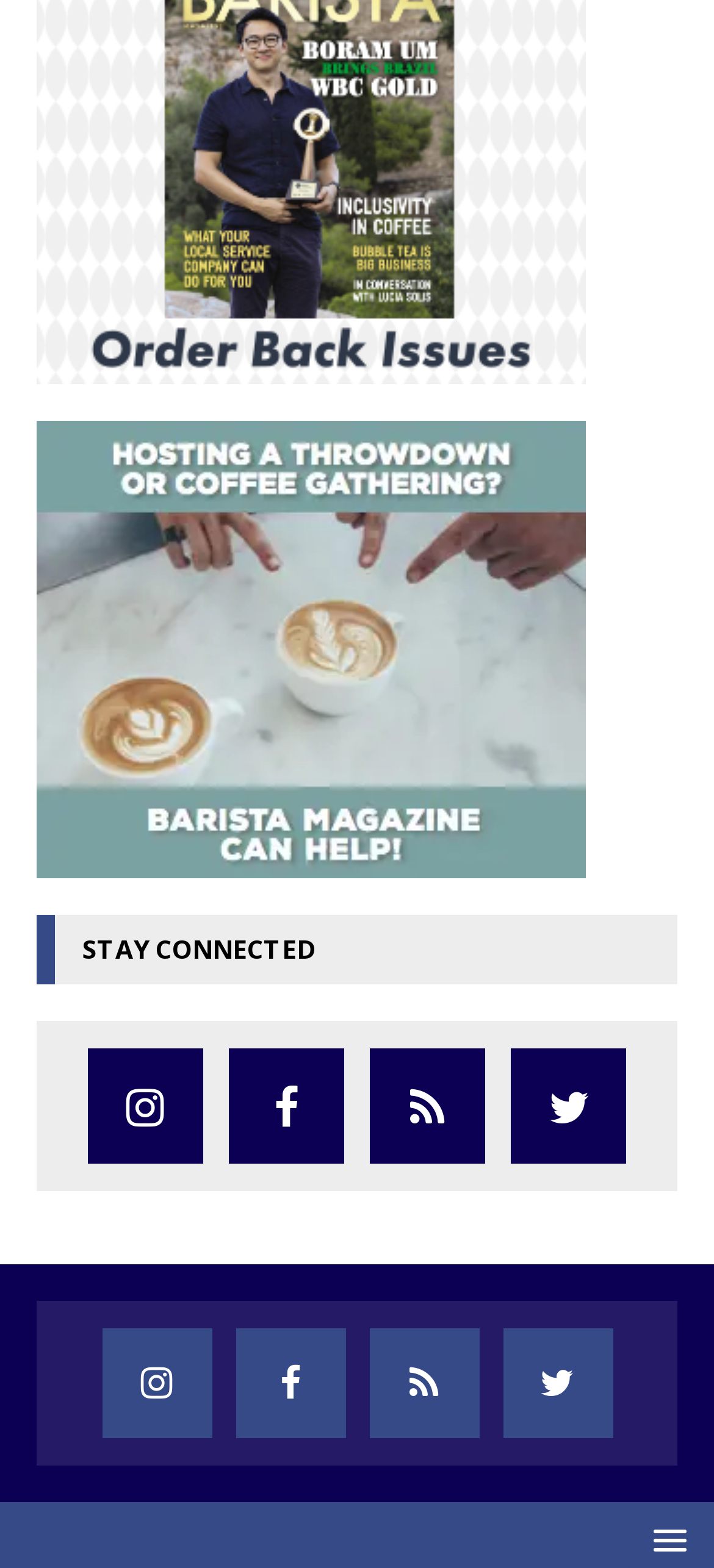Locate the bounding box coordinates of the area to click to fulfill this instruction: "Explore the areas serviced by AMS in Chicago". The bounding box should be presented as four float numbers between 0 and 1, in the order [left, top, right, bottom].

None